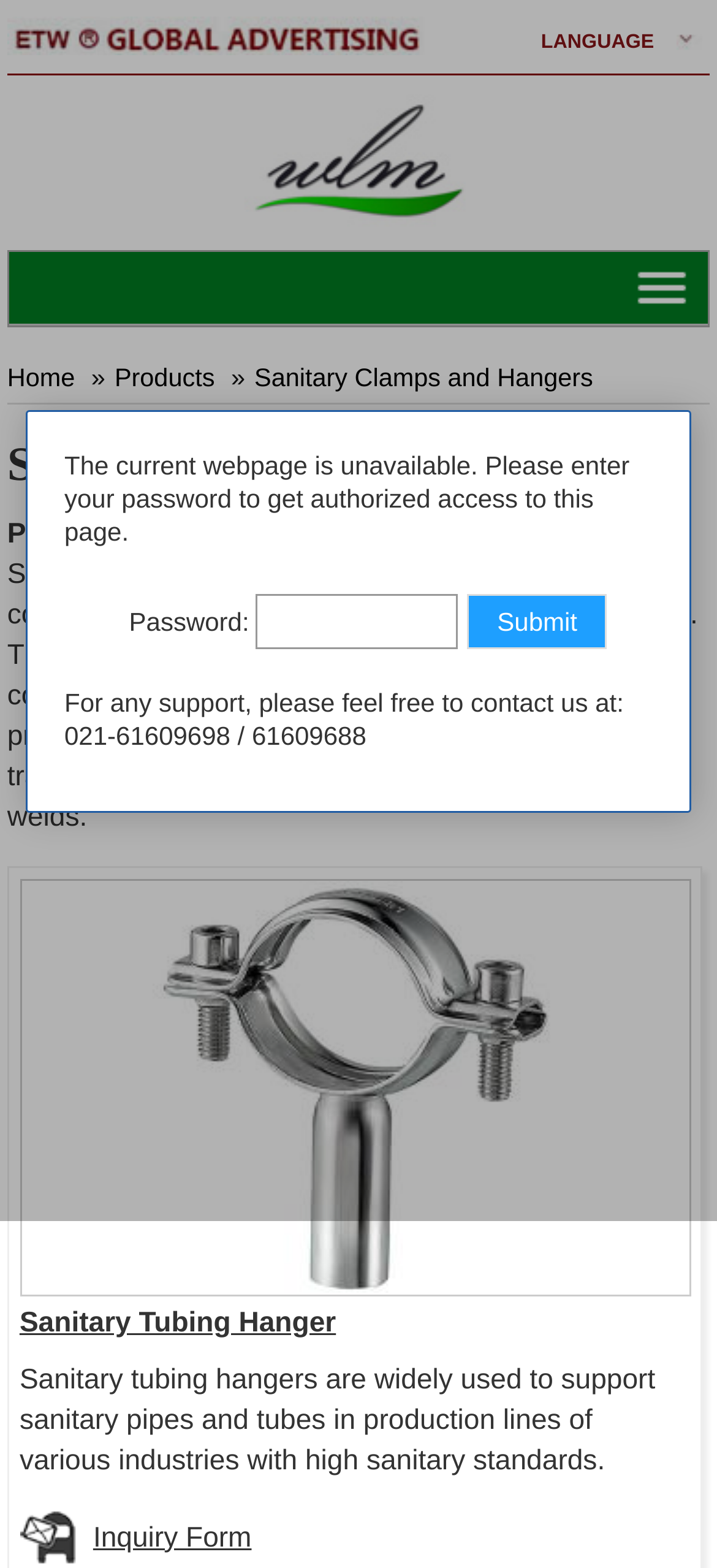Please identify the bounding box coordinates of the region to click in order to complete the task: "Go to home page". The coordinates must be four float numbers between 0 and 1, specified as [left, top, right, bottom].

[0.01, 0.231, 0.105, 0.25]